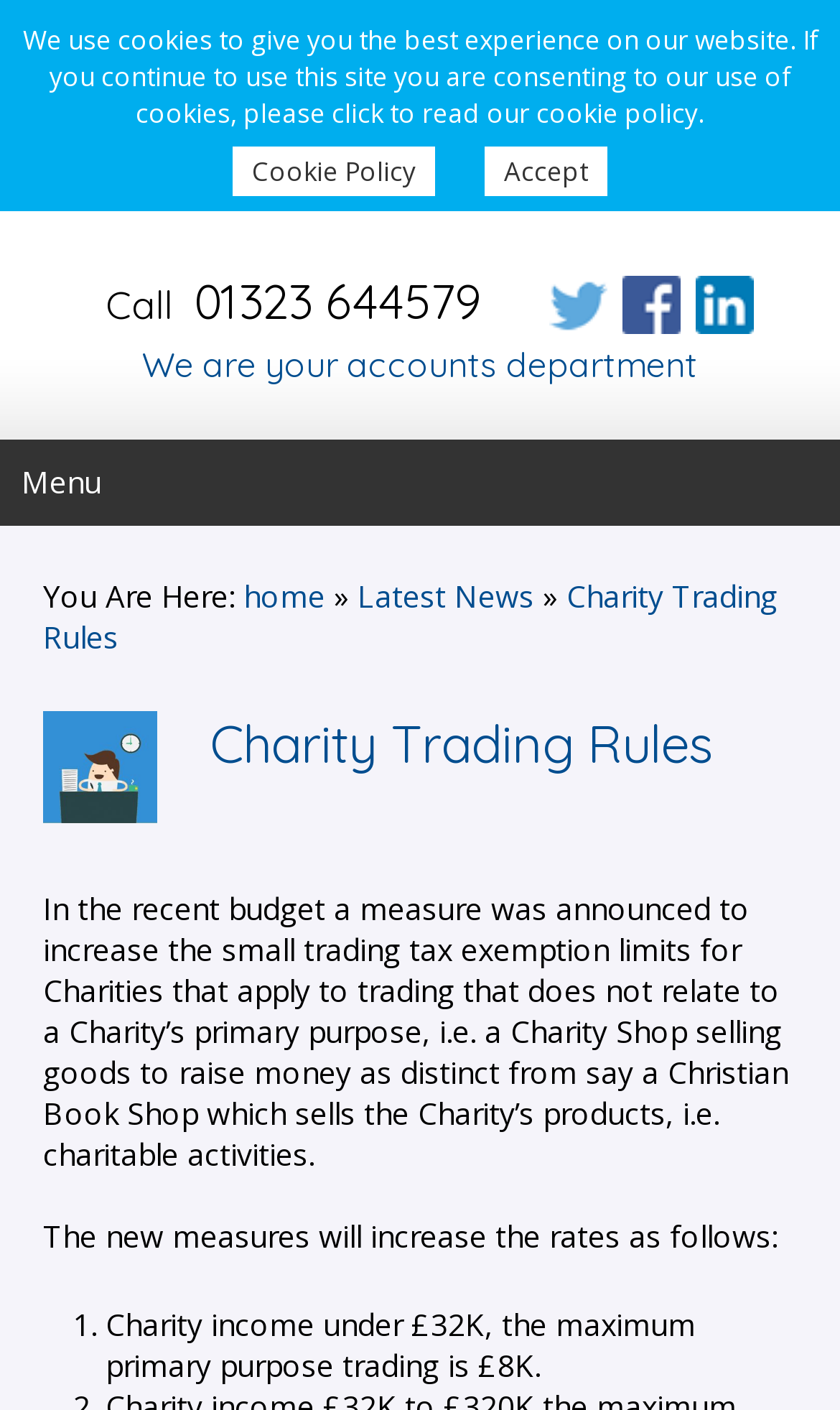What is the phone number to call?
Based on the screenshot, provide a one-word or short-phrase response.

01323 644579